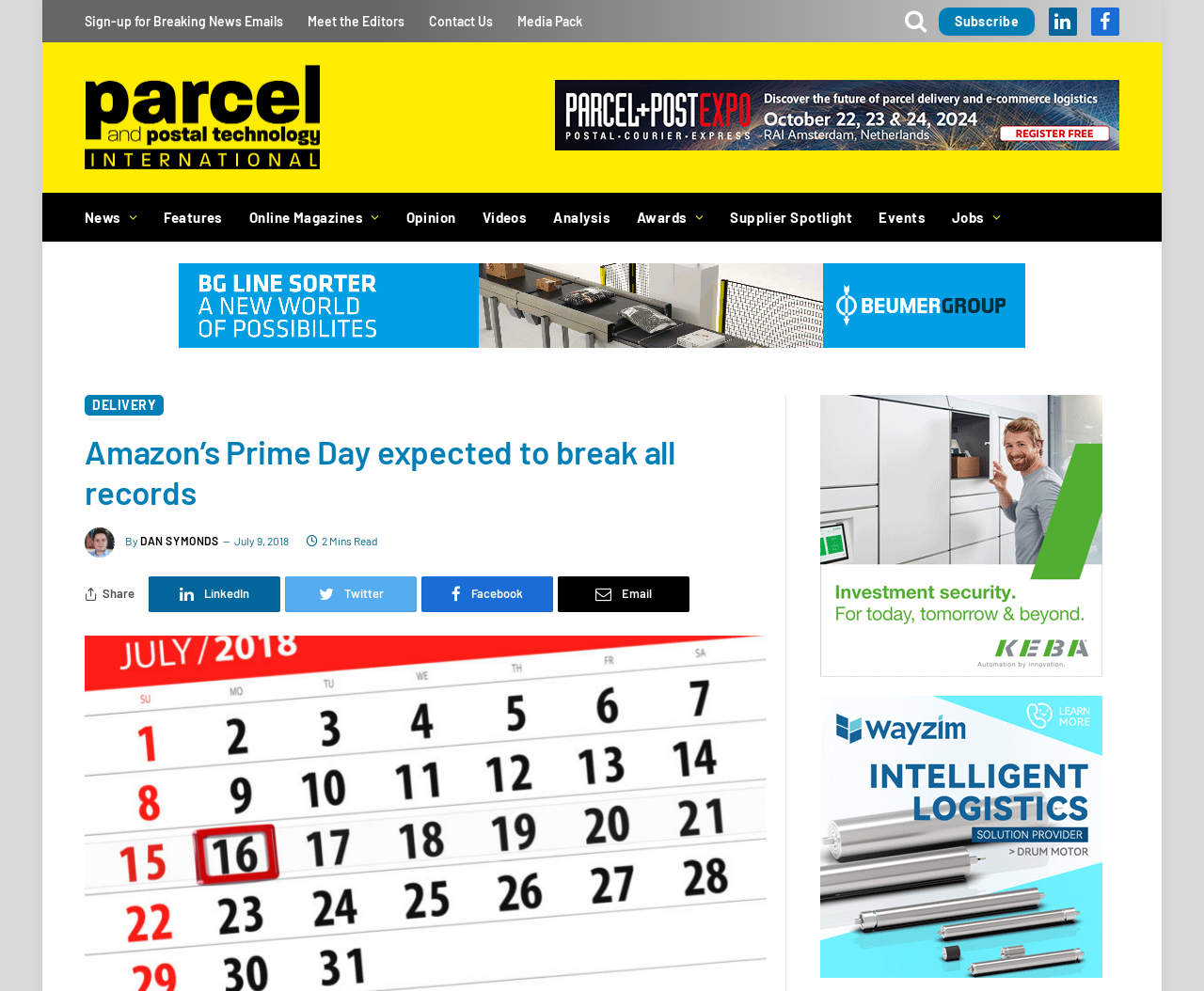Please analyze the image and provide a thorough answer to the question:
How many social media links are in the top right corner?

I counted the social media links in the top right corner, which are LinkedIn, Facebook, and Subscribe, so there are 3 social media links.